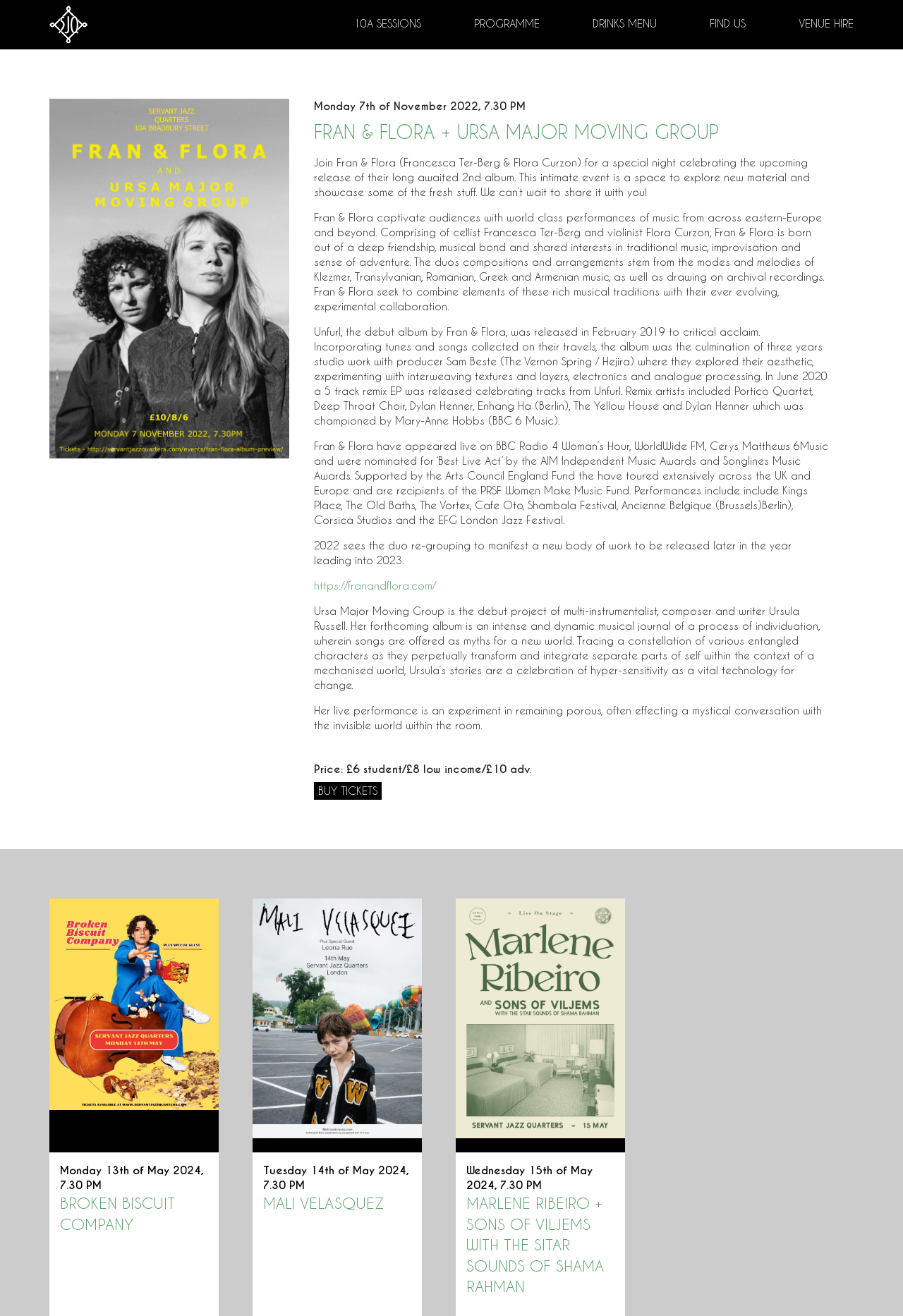Based on the image, please respond to the question with as much detail as possible:
What time do the events start?

By examining the event descriptions, I can see that all the events start at 7.30 PM, as indicated by the time listed for each event.